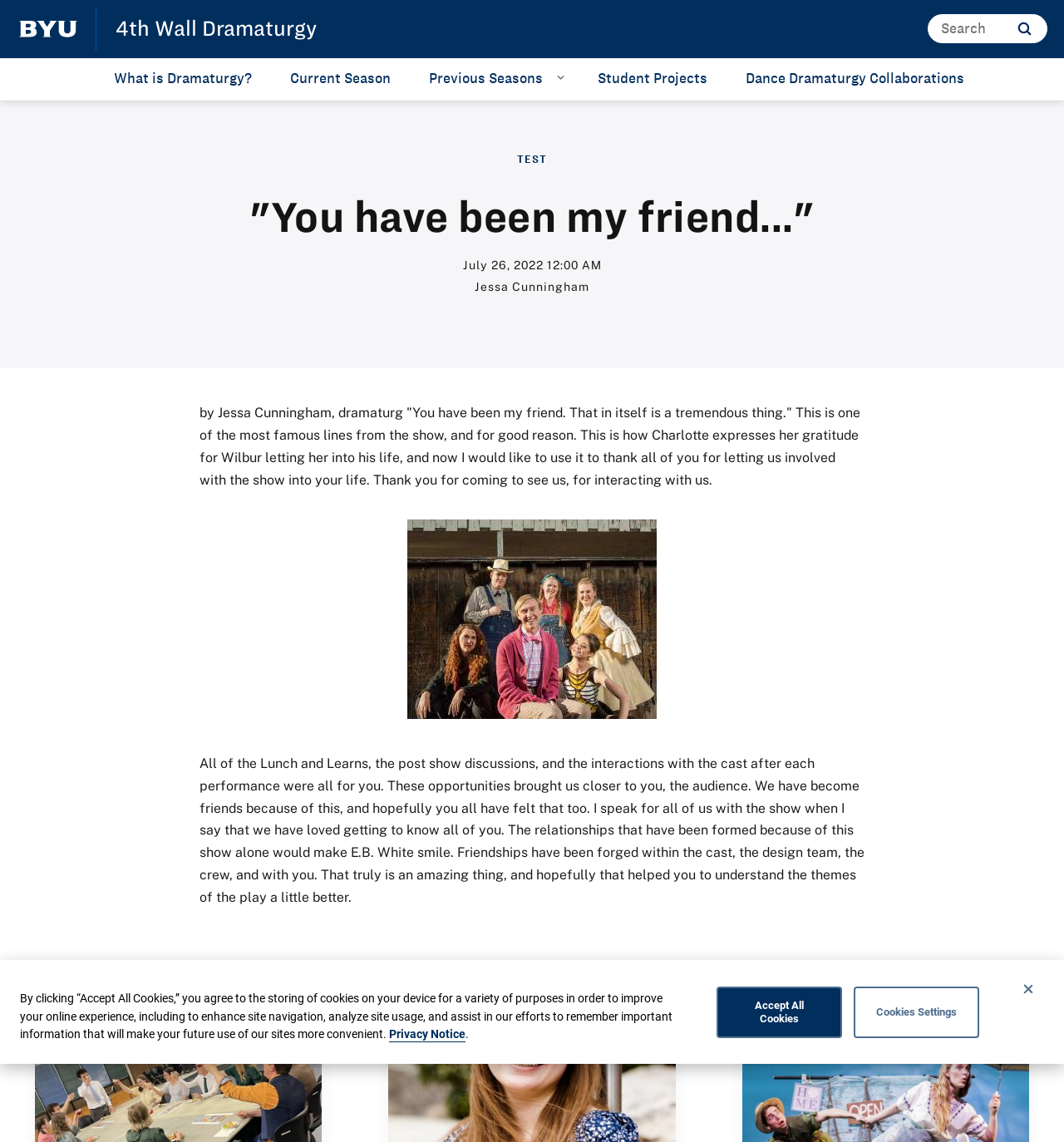Show the bounding box coordinates of the element that should be clicked to complete the task: "view previous seasons".

[0.386, 0.051, 0.543, 0.086]